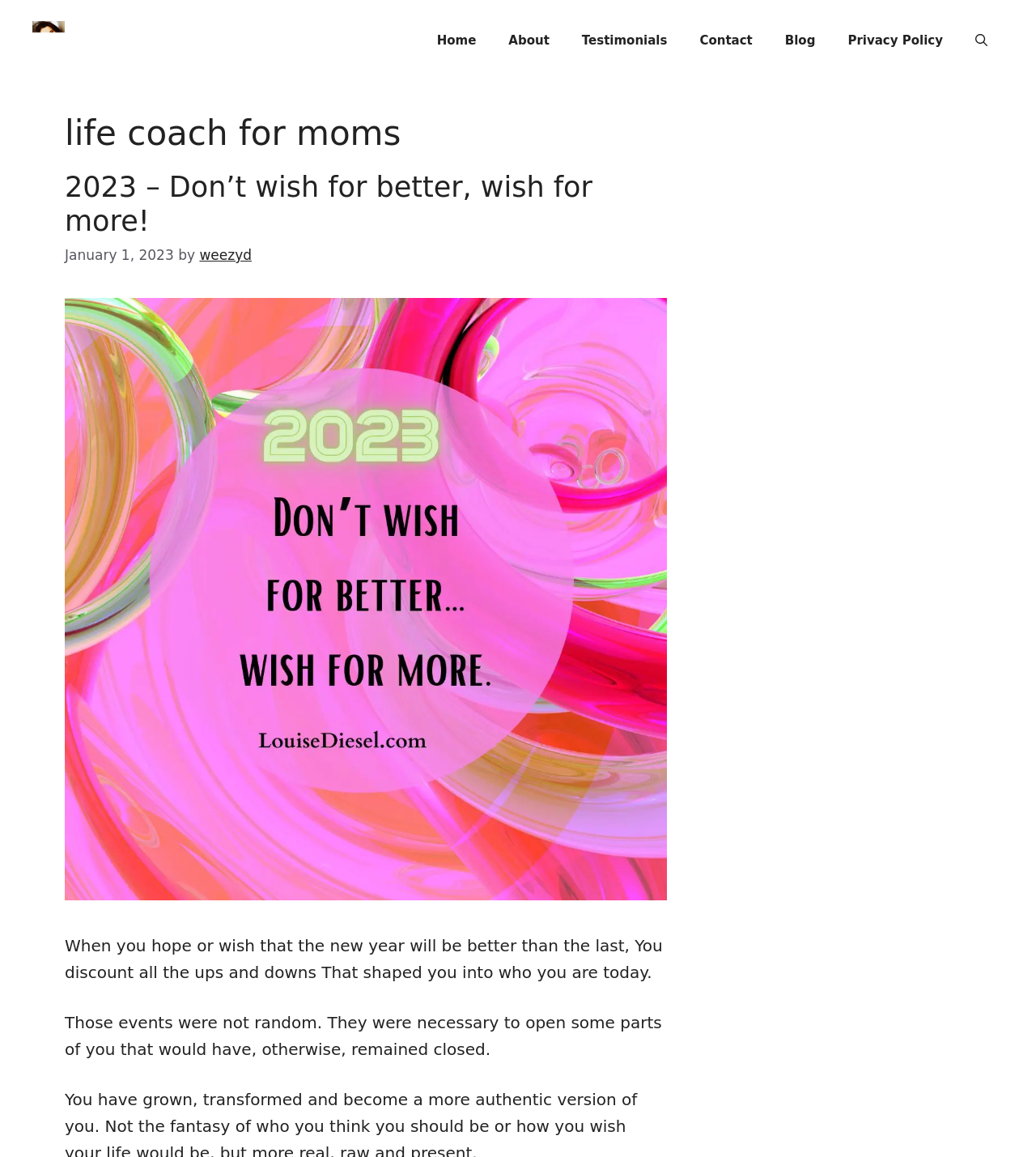Please identify the coordinates of the bounding box that should be clicked to fulfill this instruction: "go to home page".

[0.406, 0.014, 0.475, 0.056]